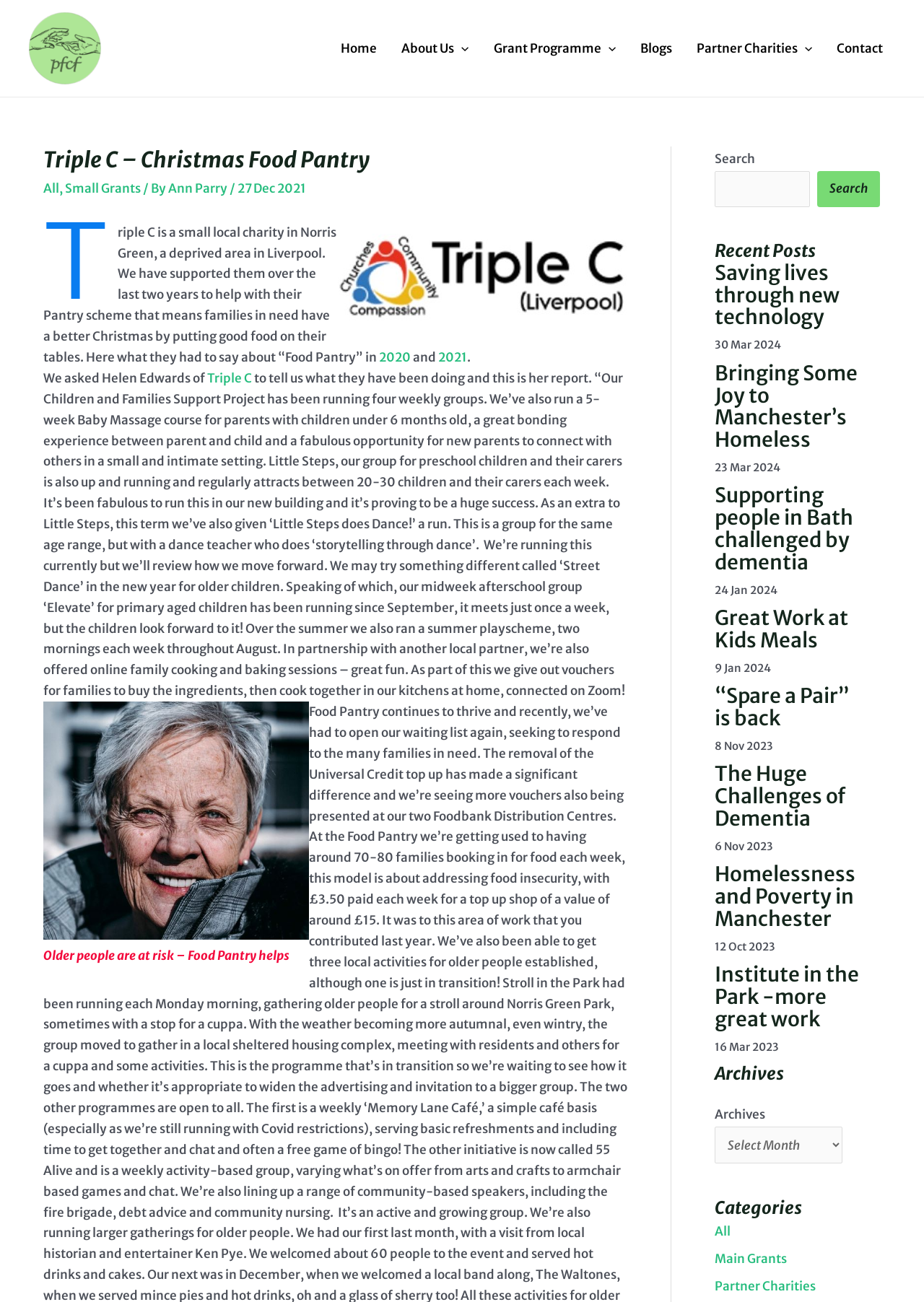What is the name of the dance teacher's program?
Carefully examine the image and provide a detailed answer to the question.

The webpage mentions that the dance teacher does 'storytelling through dance' as part of the Little Steps program.